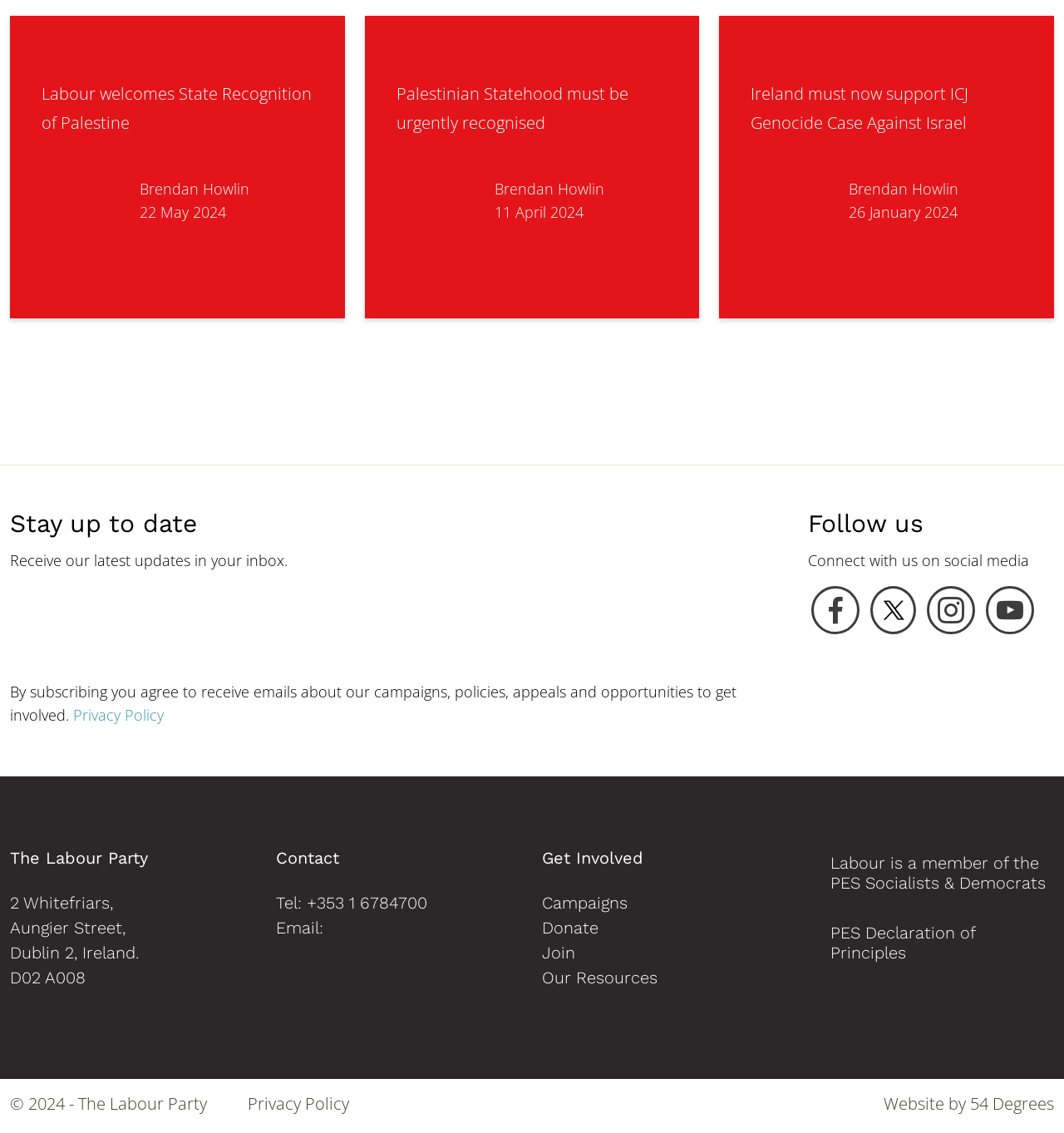Indicate the bounding box coordinates of the clickable region to achieve the following instruction: "Click on the link to Labour welcomes State Recognition of Palestine."

[0.039, 0.073, 0.293, 0.118]